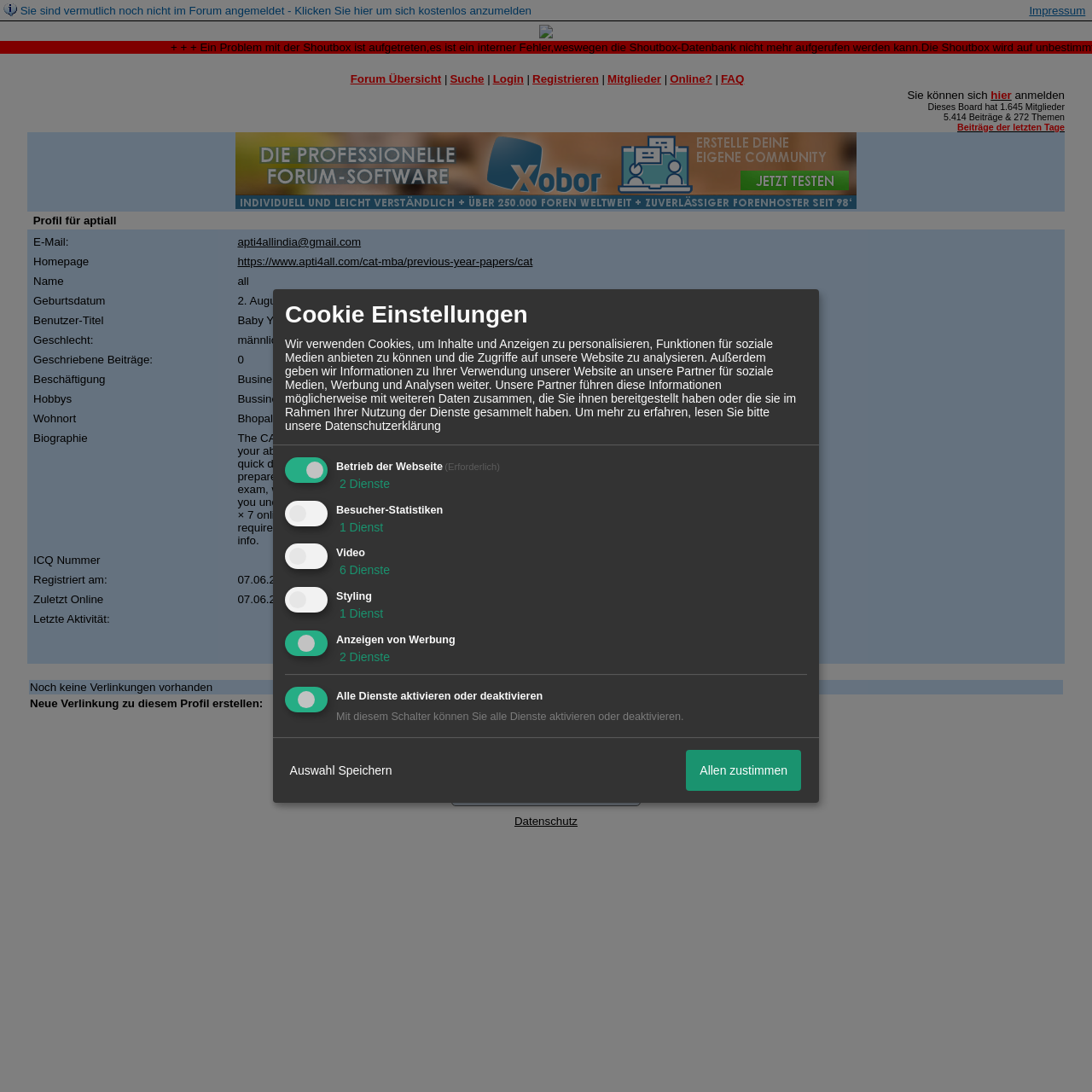Find the bounding box coordinates for the area you need to click to carry out the instruction: "Visit the FAQ page". The coordinates should be four float numbers between 0 and 1, indicated as [left, top, right, bottom].

[0.66, 0.066, 0.682, 0.078]